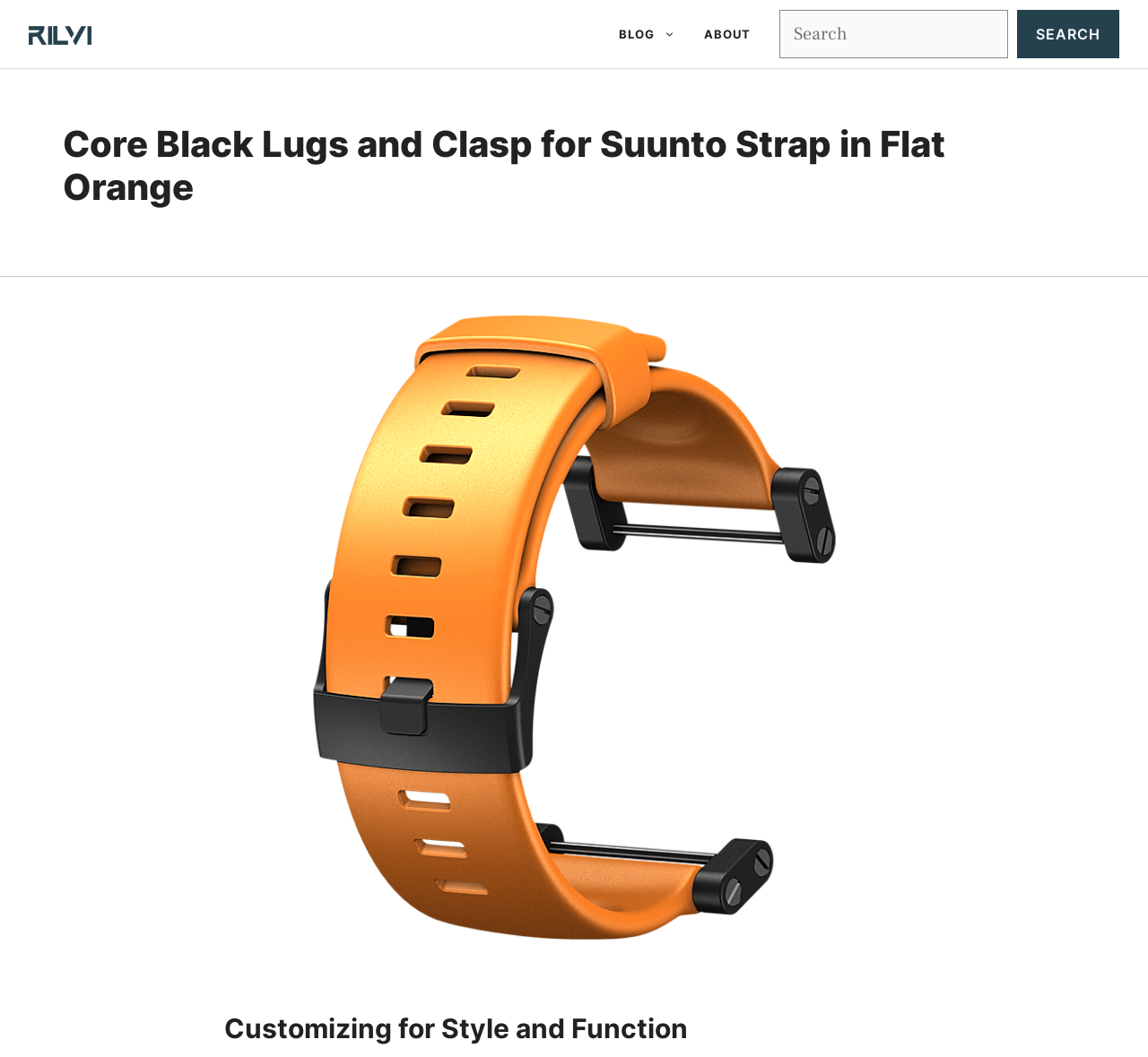Can you look at the image and give a comprehensive answer to the question:
What is the material of the strap?

From the webpage, we can see that the image description 'core-flat-elastomer-strap-orange' indicates that the material of the strap is elastomer.